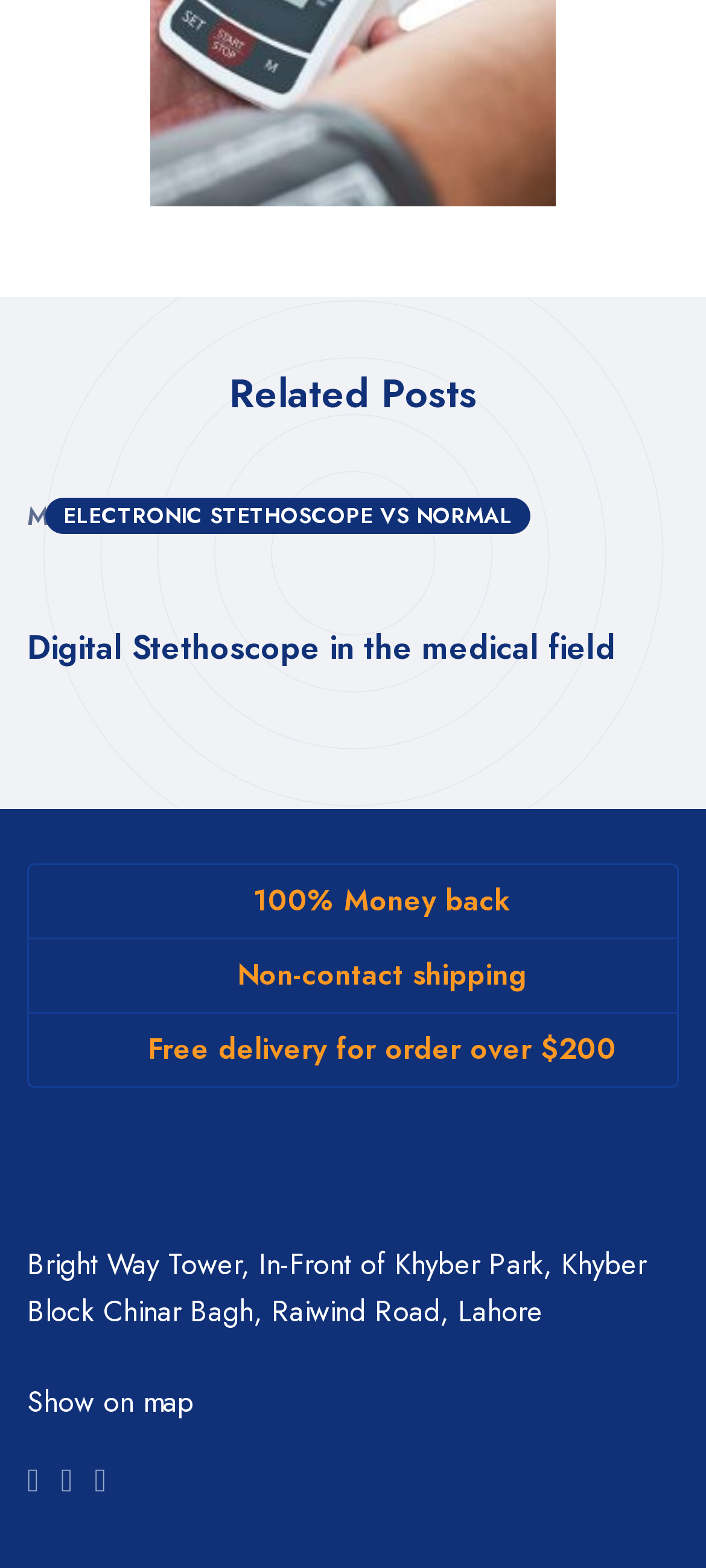Highlight the bounding box coordinates of the element that should be clicked to carry out the following instruction: "Check 'Free delivery for order over $200'". The coordinates must be given as four float numbers ranging from 0 to 1, i.e., [left, top, right, bottom].

[0.209, 0.658, 0.873, 0.681]